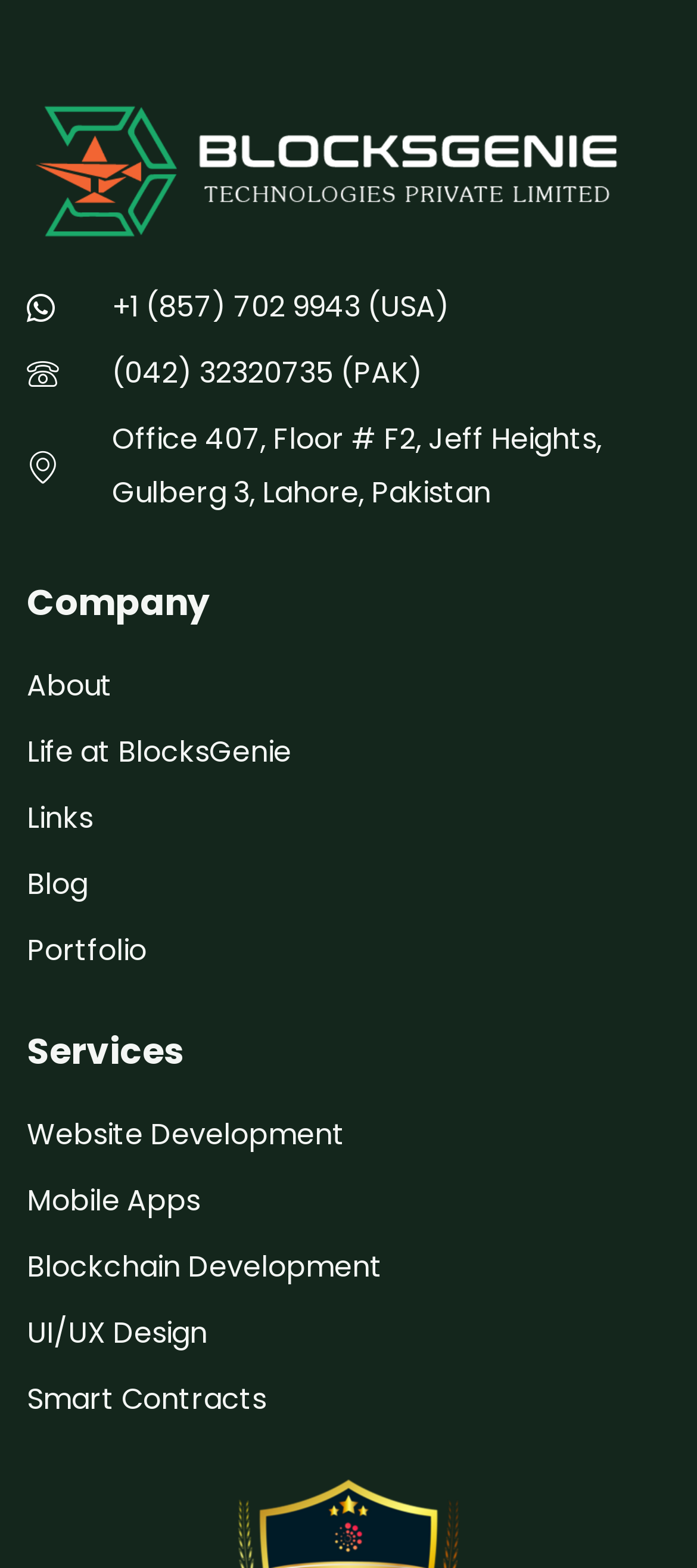Please find the bounding box coordinates of the element that you should click to achieve the following instruction: "View Concentric Advisors, ULC". The coordinates should be presented as four float numbers between 0 and 1: [left, top, right, bottom].

None